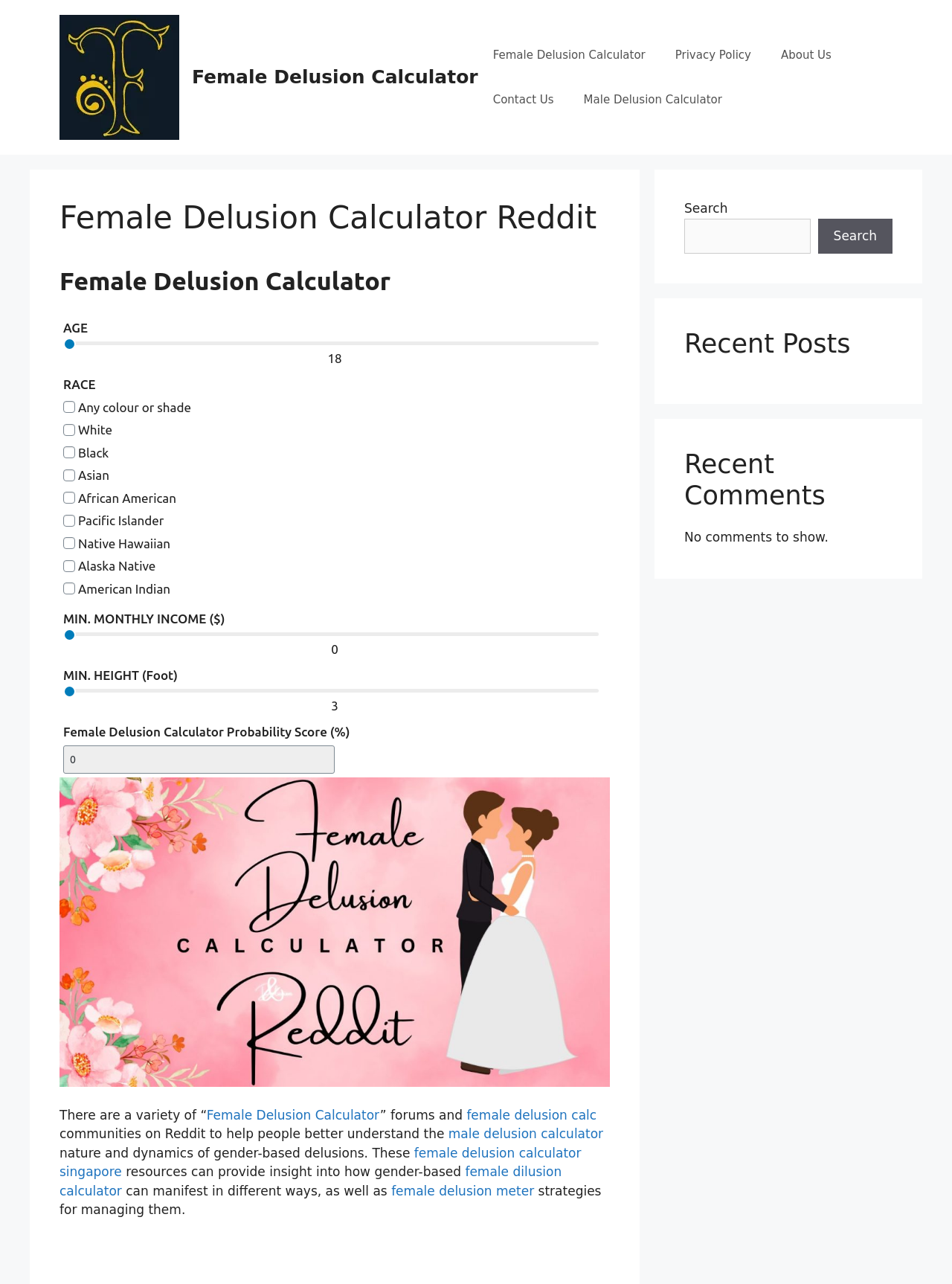Could you specify the bounding box coordinates for the clickable section to complete the following instruction: "Search for something"?

[0.719, 0.17, 0.851, 0.198]